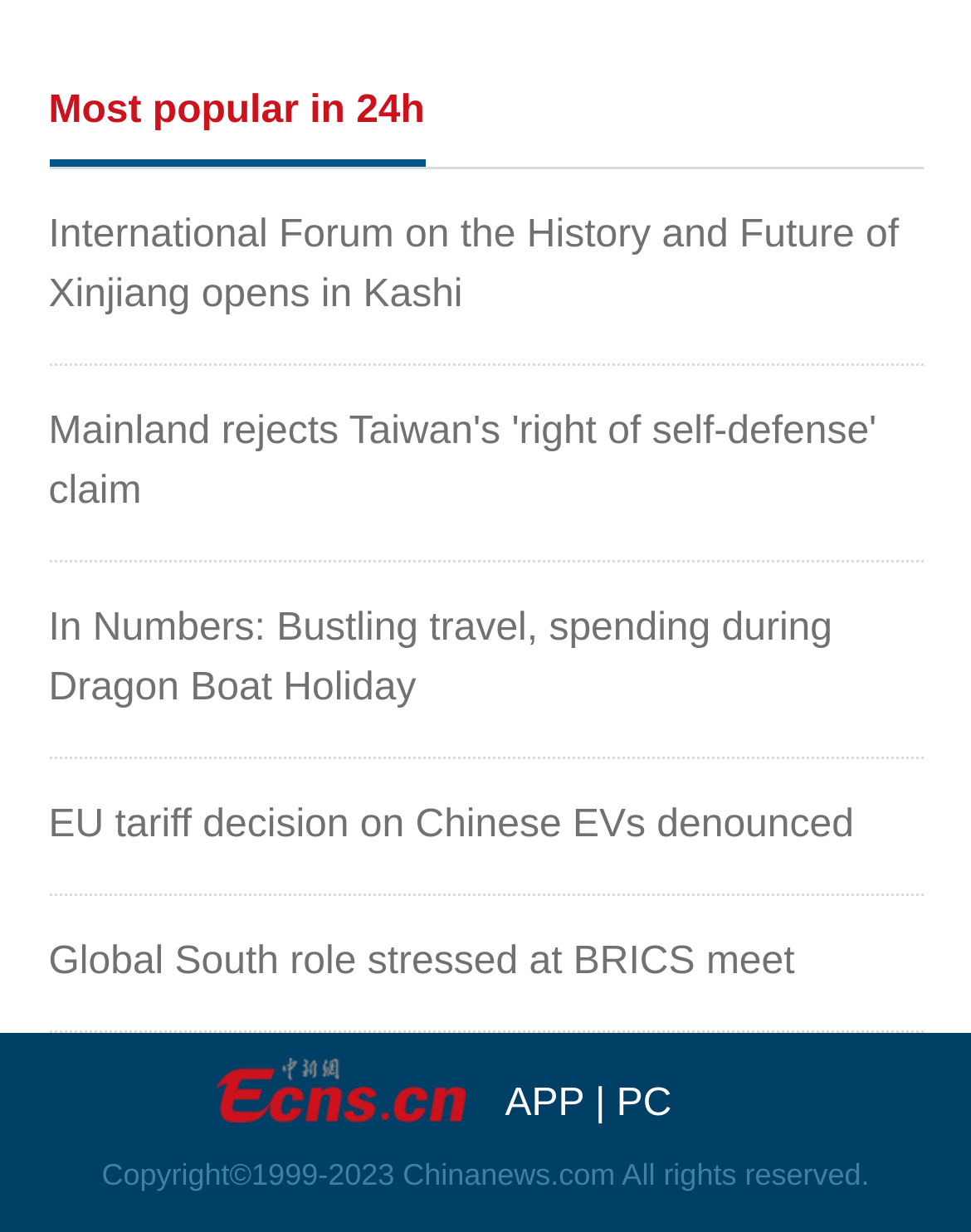Answer the question in one word or a short phrase:
What is the purpose of the image on the webpage?

Unknown